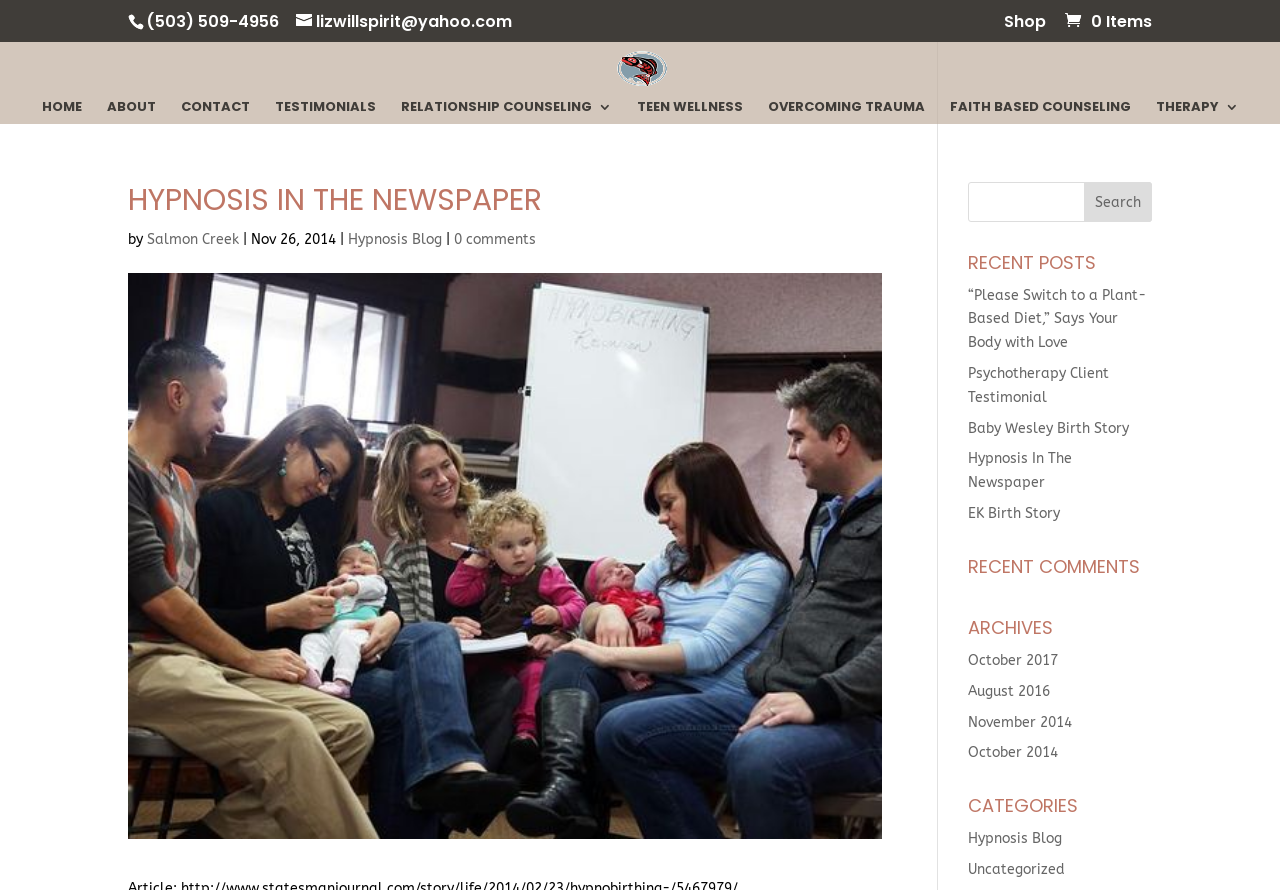What is the name of the counseling service on the webpage?
Refer to the image and give a detailed response to the question.

I found the name of the counseling service by looking at the link element with the bounding box coordinates [0.482, 0.064, 0.521, 0.087]. The text content of this element is 'Salmon Creek Counseling in Salem Oregon', which indicates that the name of the counseling service is Salmon Creek Counseling.